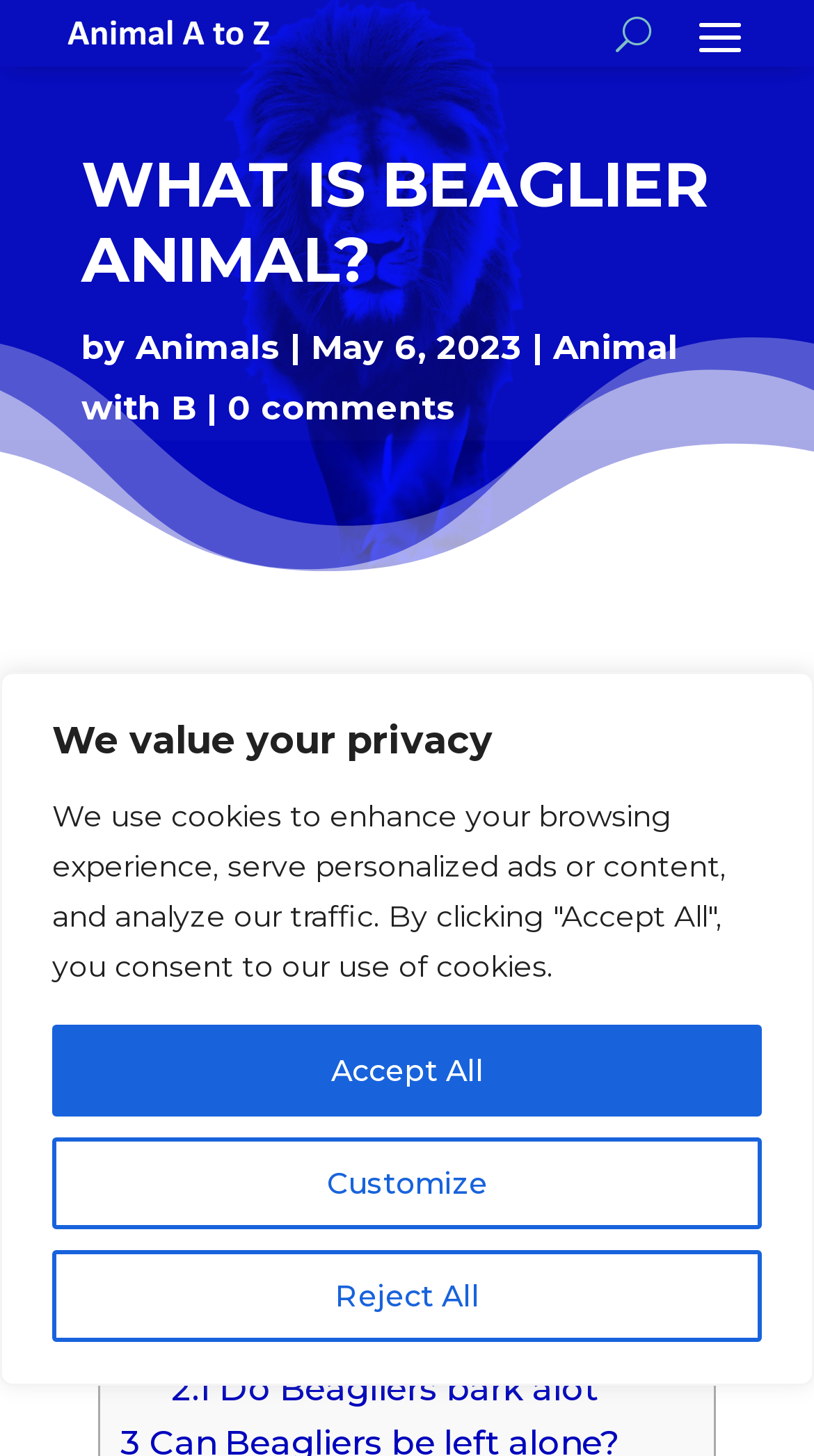What is the logo of the website? Refer to the image and provide a one-word or short phrase answer.

Animal A to Z Logo